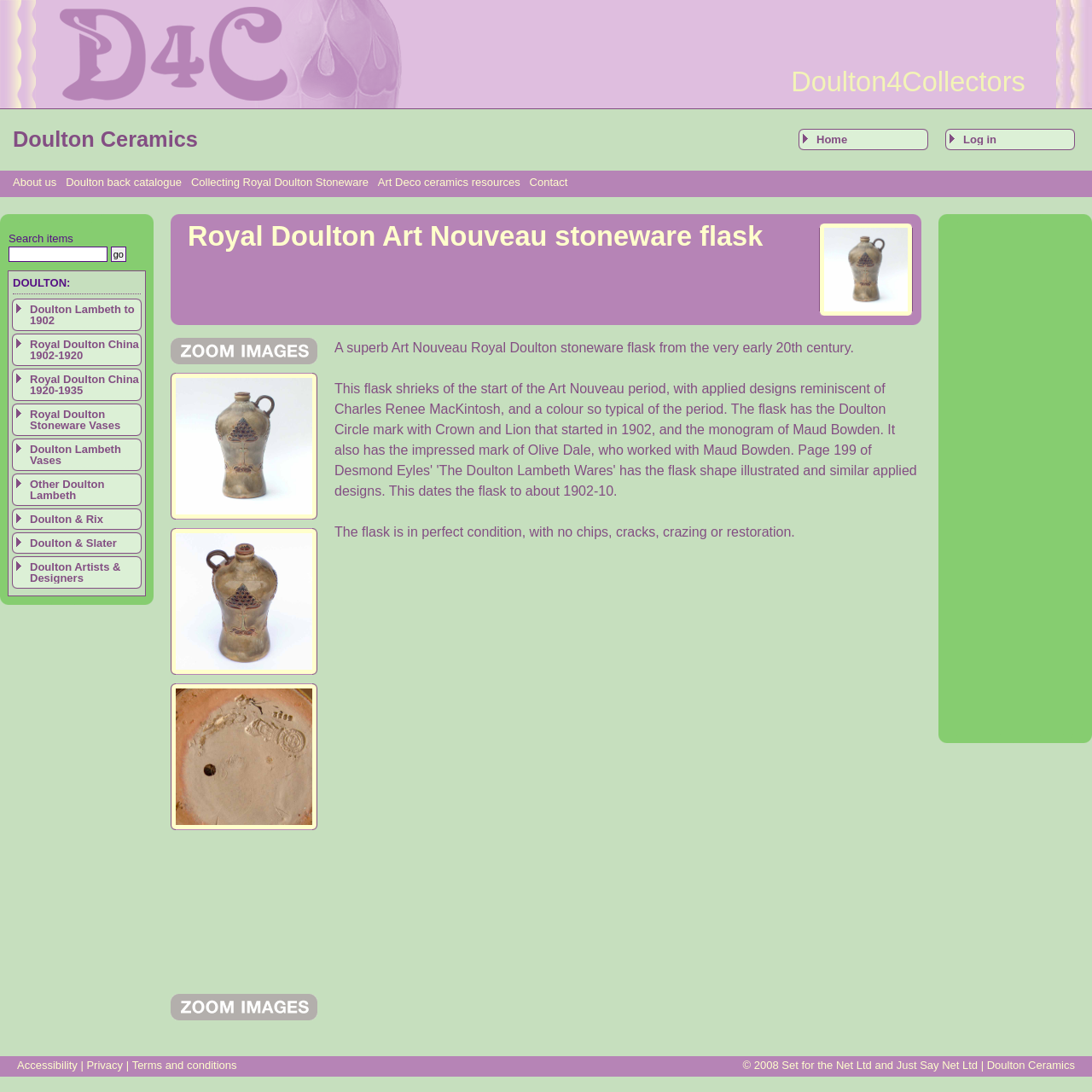Please identify the bounding box coordinates of the area that needs to be clicked to fulfill the following instruction: "Zoom in the image."

[0.156, 0.324, 0.291, 0.336]